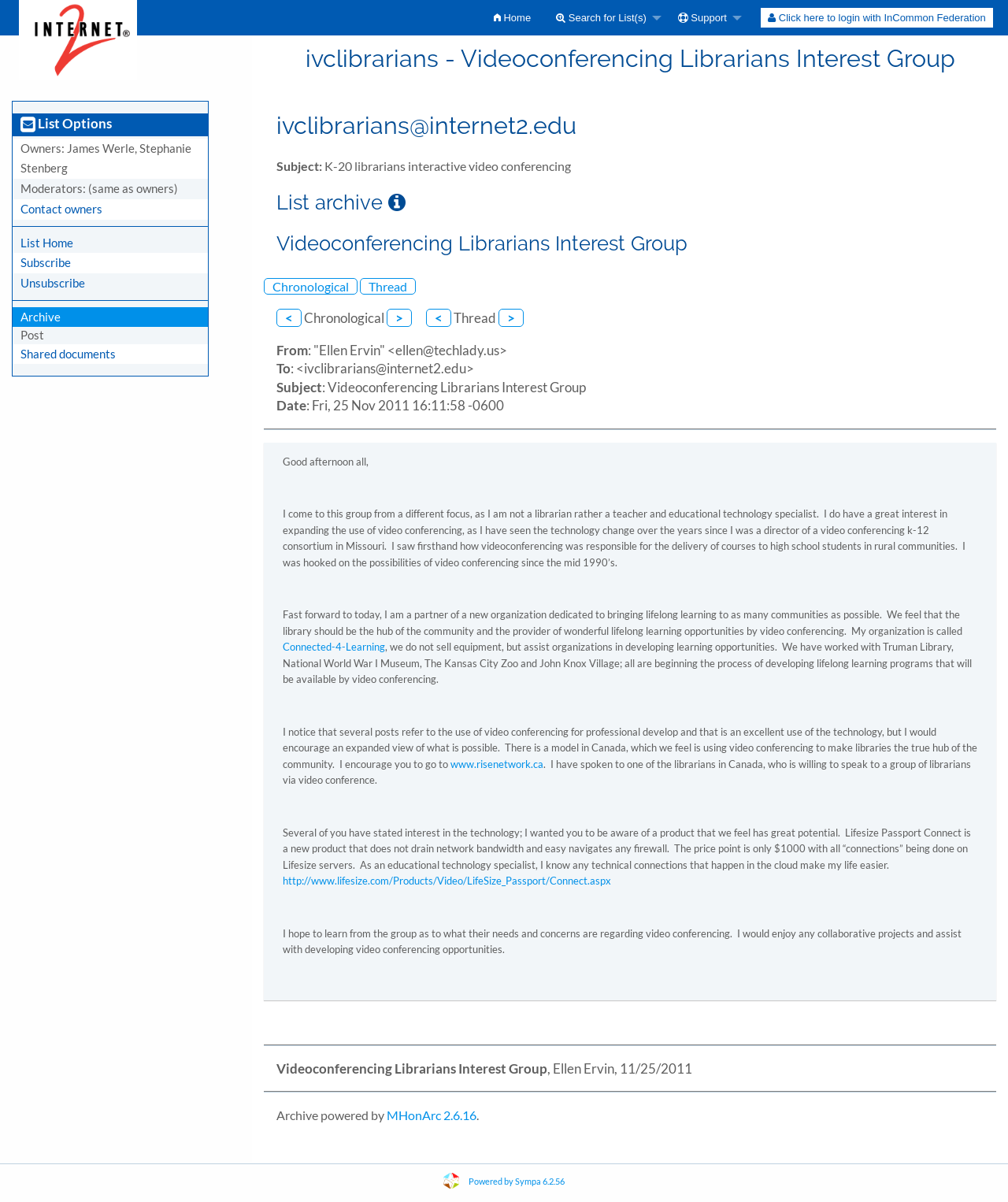What is the name of the interest group?
Using the image as a reference, deliver a detailed and thorough answer to the question.

The name of the interest group can be found in the heading element with the text 'ivclibrarians - Videoconferencing Librarians Interest Group' at the top of the webpage.